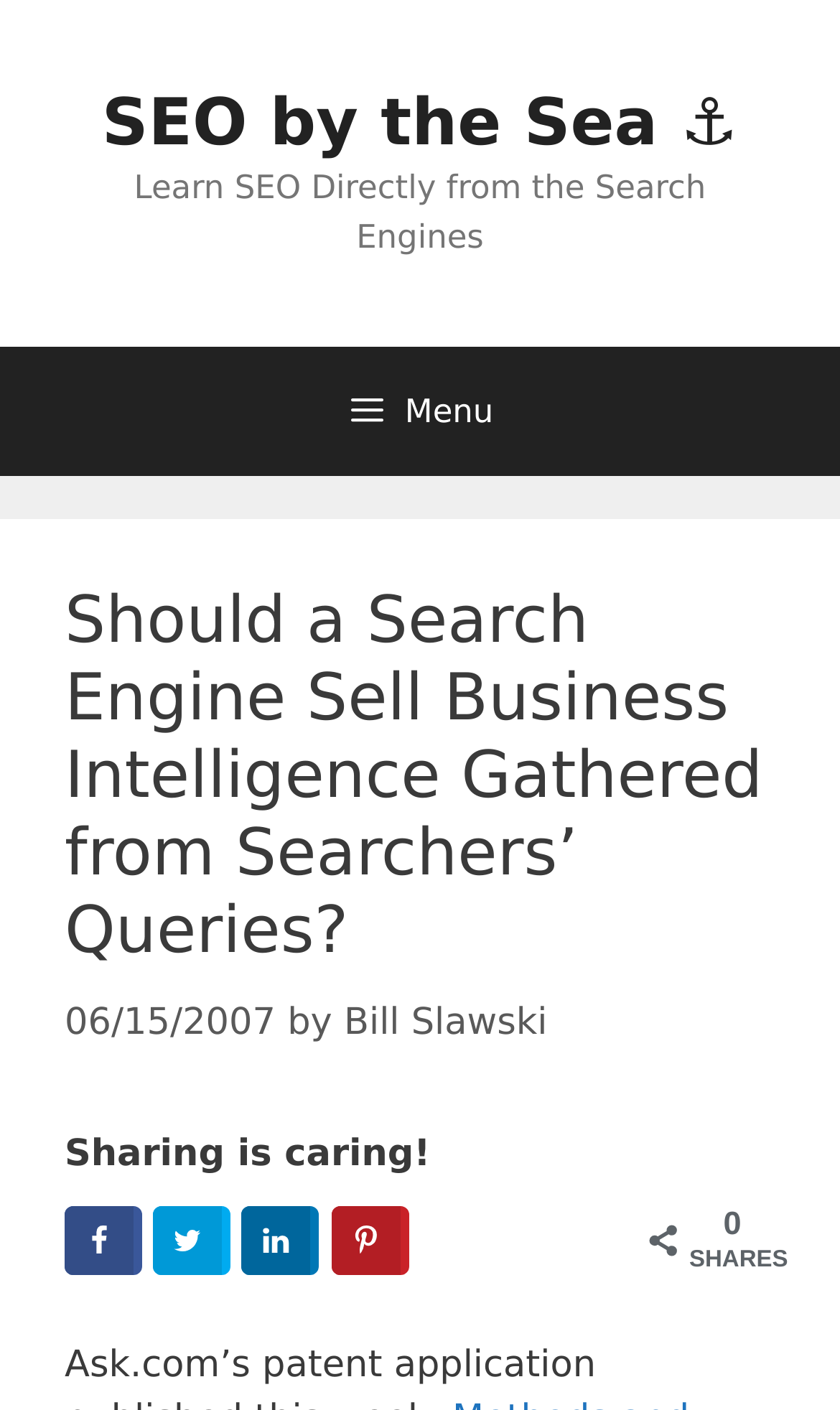What is the tagline of the website?
Look at the image and answer the question using a single word or phrase.

Learn SEO Directly from the Search Engines